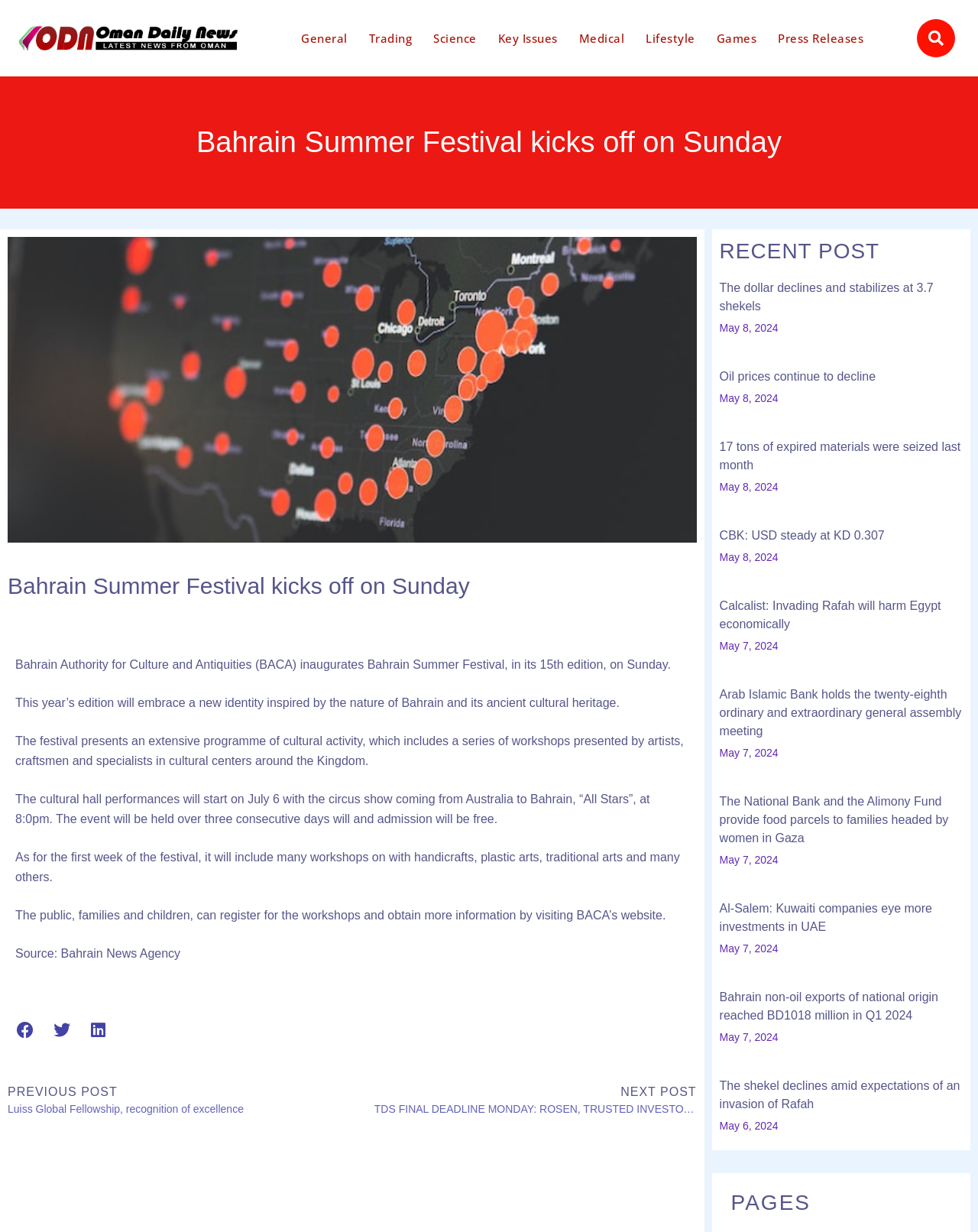Give a full account of the webpage's elements and their arrangement.

The webpage is about the Bahrain Summer Festival, which is in its 15th edition and kicks off on Sunday. The festival presents an extensive program of cultural activities, including workshops, performances, and exhibitions. The webpage has a search bar at the top right corner, allowing users to search for specific content.

Below the search bar, there are several links to different categories, such as General, Trading, Science, and Lifestyle, which are aligned horizontally across the top of the page. 

The main content of the webpage is divided into two sections. The left section has a heading that reads "Bahrain Summer Festival kicks off on Sunday" and provides a brief overview of the festival, including its new identity inspired by the nature of Bahrain and its ancient cultural heritage. 

Below the overview, there are several paragraphs of text that provide more details about the festival's program, including workshops, performances, and exhibitions. The text also mentions that the public can register for the workshops and obtain more information by visiting the Bahrain Authority for Culture and Antiquities (BACA) website.

The right section of the webpage has a heading that reads "RECENT POST" and displays a list of recent news articles, each with a heading, a brief summary, and a link to read more. The articles are arranged in a vertical list, with the most recent article at the top. Each article also has a date stamp, indicating when it was published.

At the bottom of the webpage, there are three buttons to share the content on Facebook, Twitter, and LinkedIn. There are also links to previous and next posts, allowing users to navigate through the content.

Overall, the webpage provides a clear and concise overview of the Bahrain Summer Festival, its program, and its significance, while also offering users the ability to search for specific content and navigate through recent news articles.